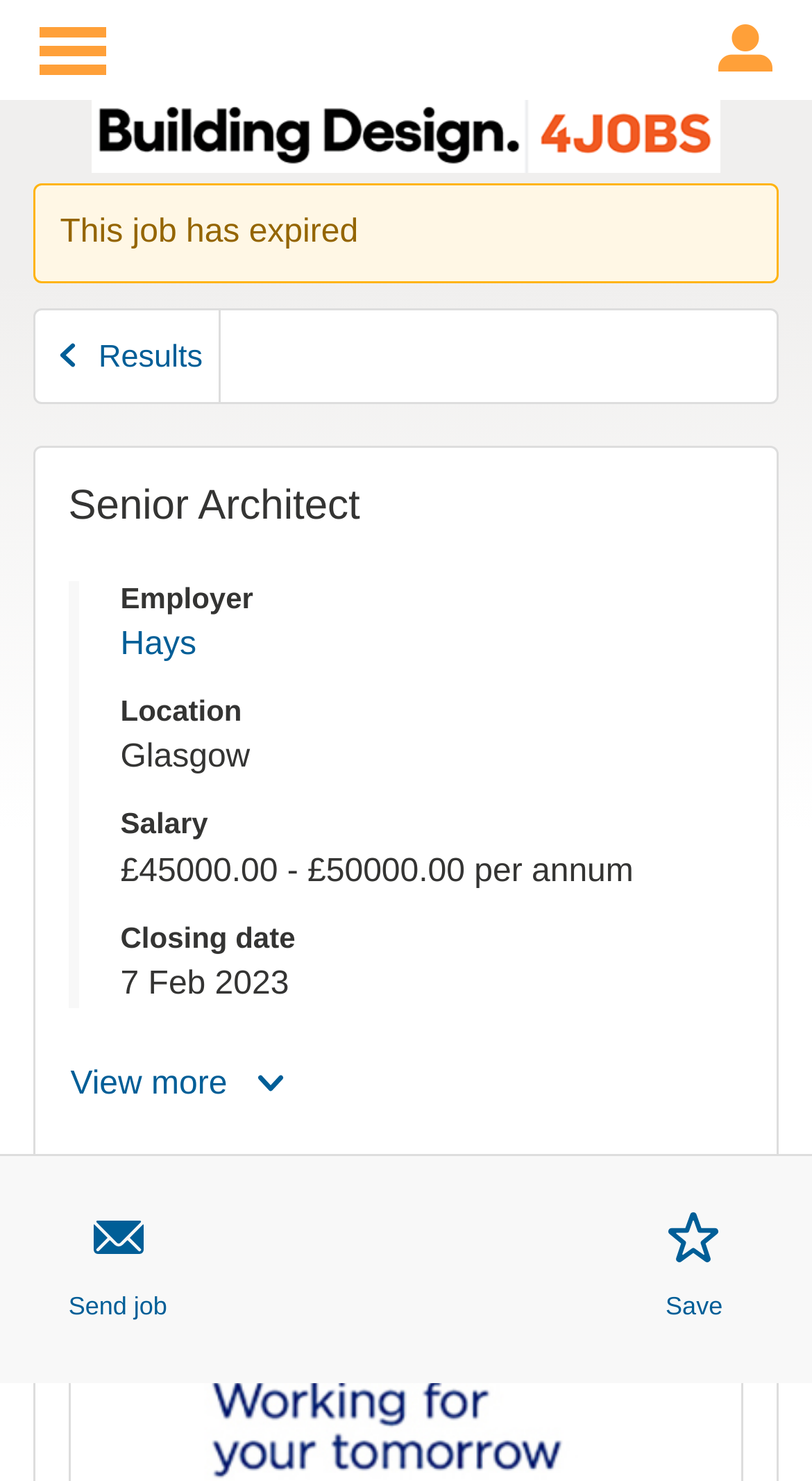Determine the bounding box coordinates of the element's region needed to click to follow the instruction: "Save job". Provide these coordinates as four float numbers between 0 and 1, formatted as [left, top, right, bottom].

[0.817, 0.797, 0.892, 0.911]